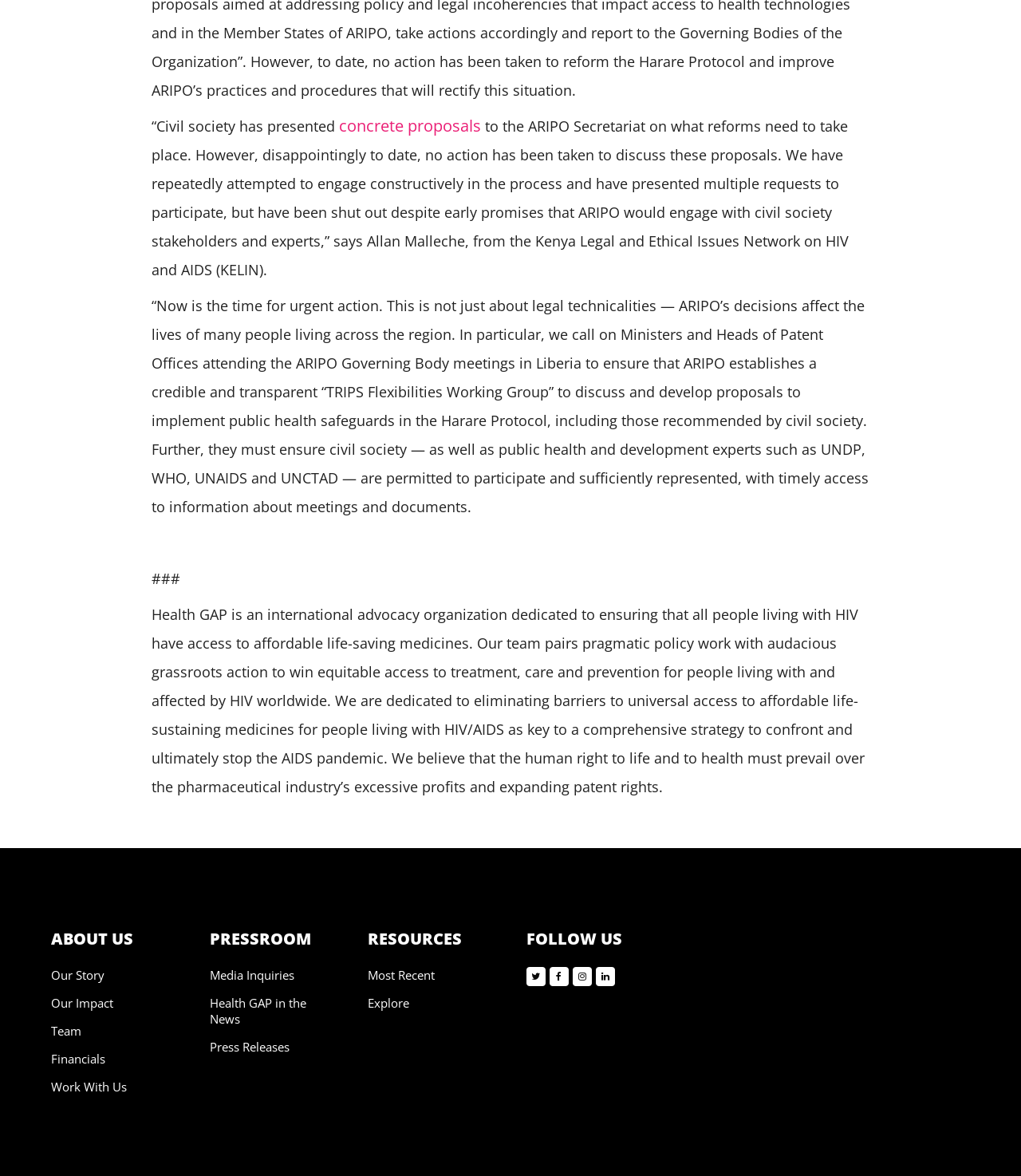What is the name of the protocol mentioned in the article?
Refer to the image and give a detailed response to the question.

The name of the protocol can be found in the StaticText element with the OCR text '...including those recommended by civil society. Further, they must ensure civil society — as well as public health and development experts such as UNDP, WHO, UNAIDS and UNCTAD — are permitted to participate and sufficiently represented, with timely access to information about meetings and documents related to the implementation of the Harare Protocol...' which is located in the middle of the webpage.